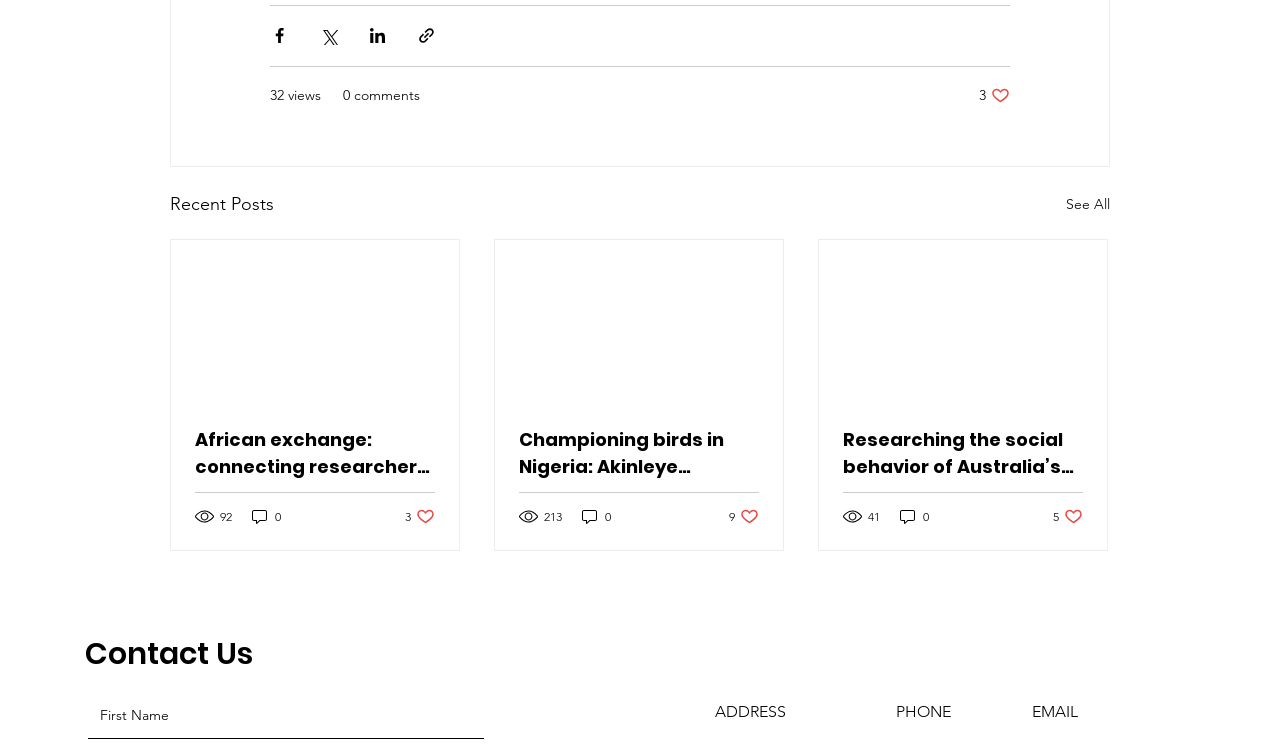How many social media sharing buttons are there?
By examining the image, provide a one-word or phrase answer.

4